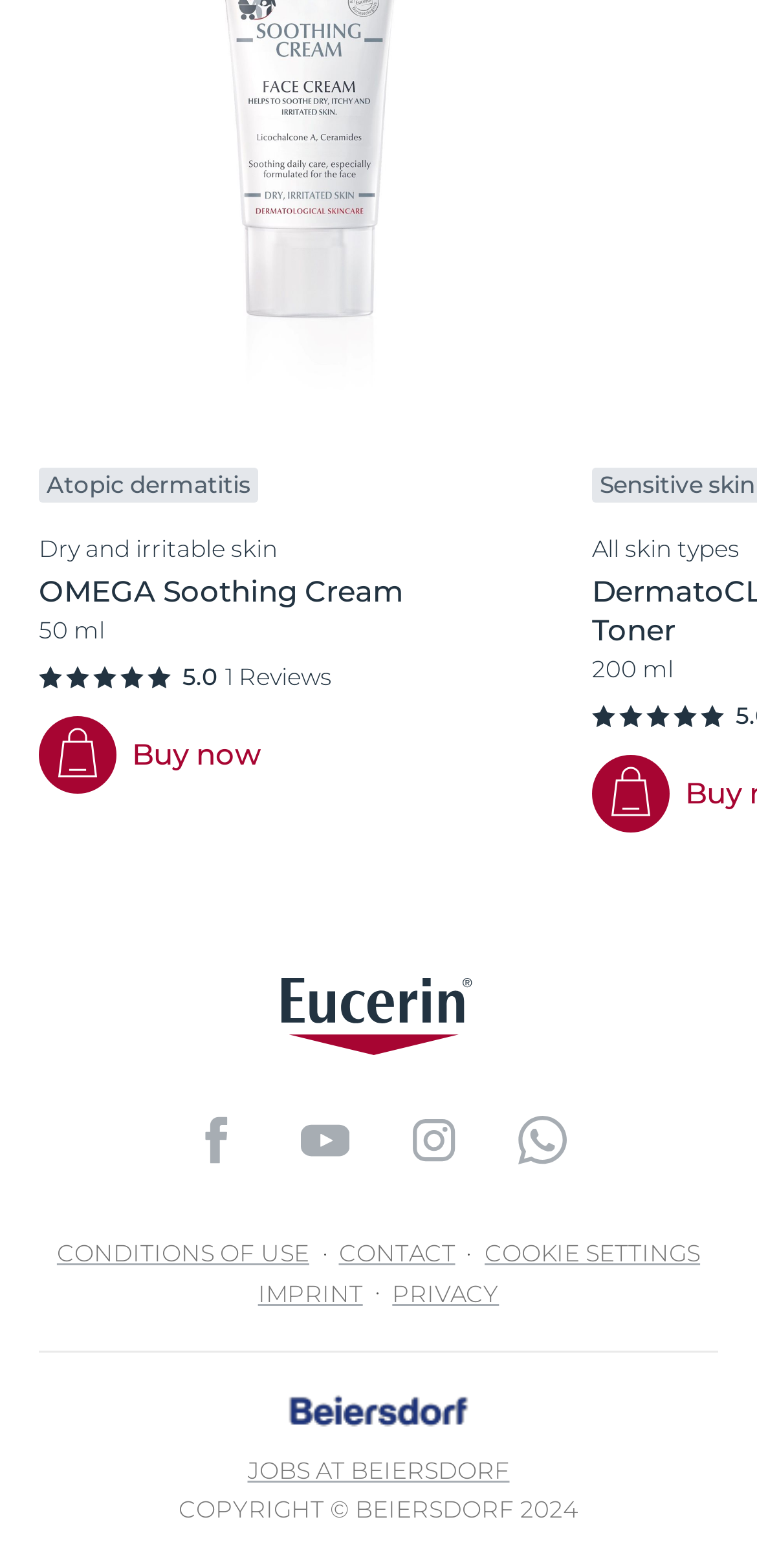Can you identify the bounding box coordinates of the clickable region needed to carry out this instruction: 'Click the 'CONTACT' link'? The coordinates should be four float numbers within the range of 0 to 1, stated as [left, top, right, bottom].

[0.447, 0.79, 0.601, 0.809]